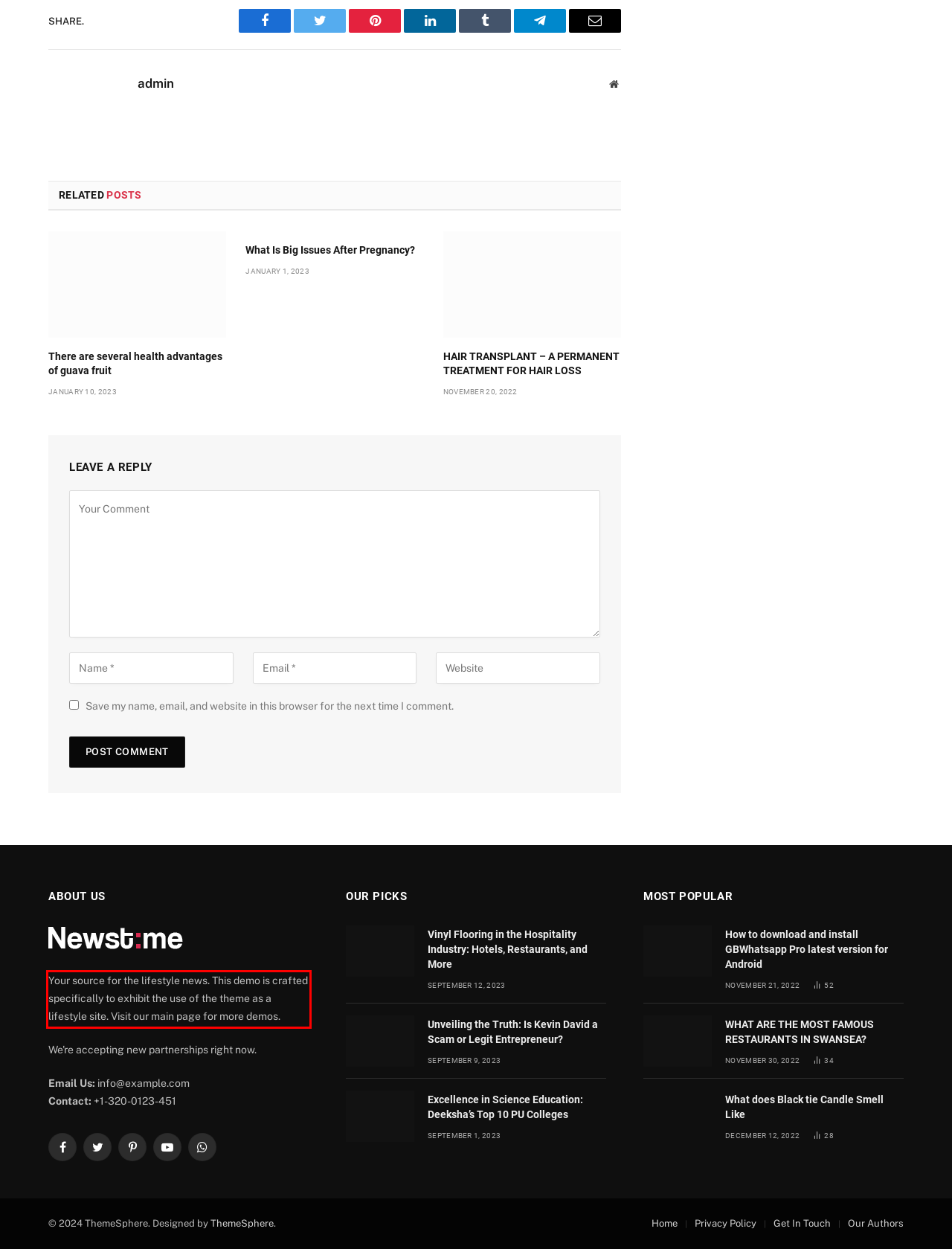Identify the red bounding box in the webpage screenshot and perform OCR to generate the text content enclosed.

Your source for the lifestyle news. This demo is crafted specifically to exhibit the use of the theme as a lifestyle site. Visit our main page for more demos.